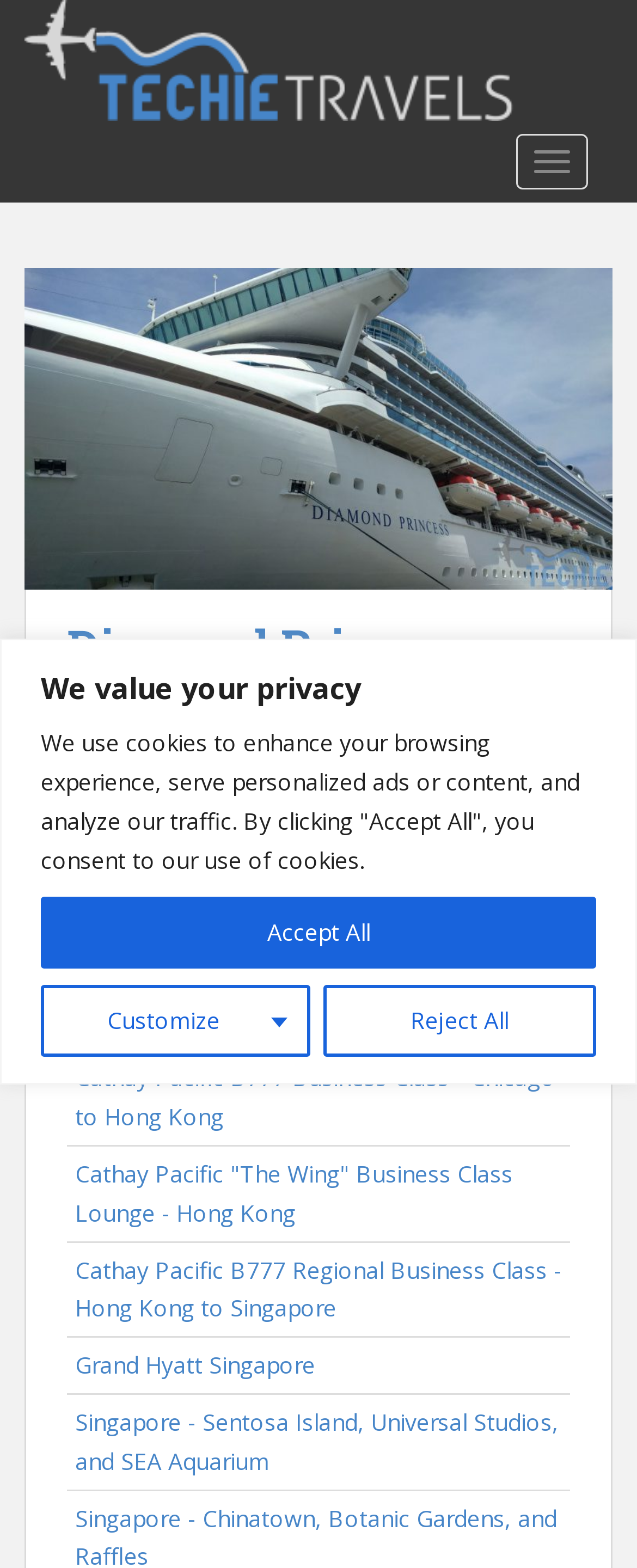What is the title of the first trip report section?
Examine the image and give a concise answer in one word or a short phrase.

Introduction - Southeast Asia Cruise